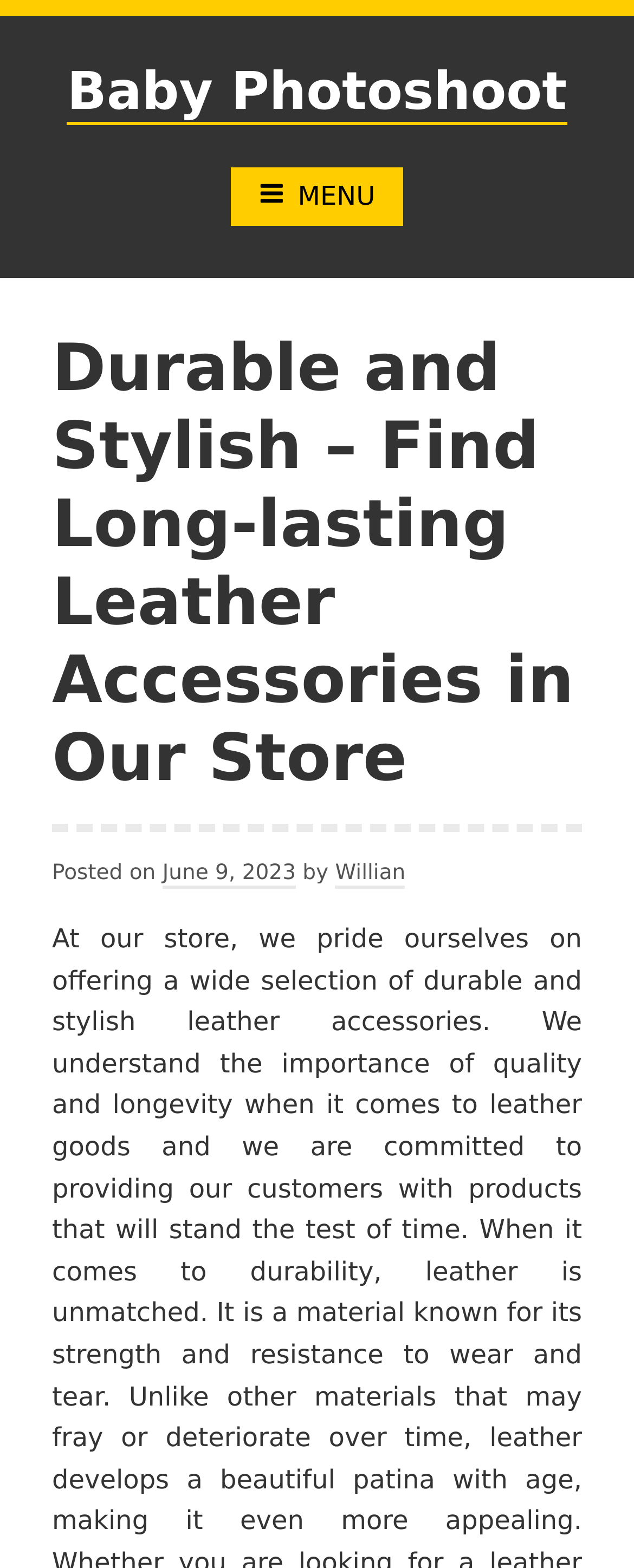What is the primary menu button labeled?
Please use the image to deliver a detailed and complete answer.

I found the answer by looking at the navigation element 'Primary Menu' which contains a button labeled 'MENU'.